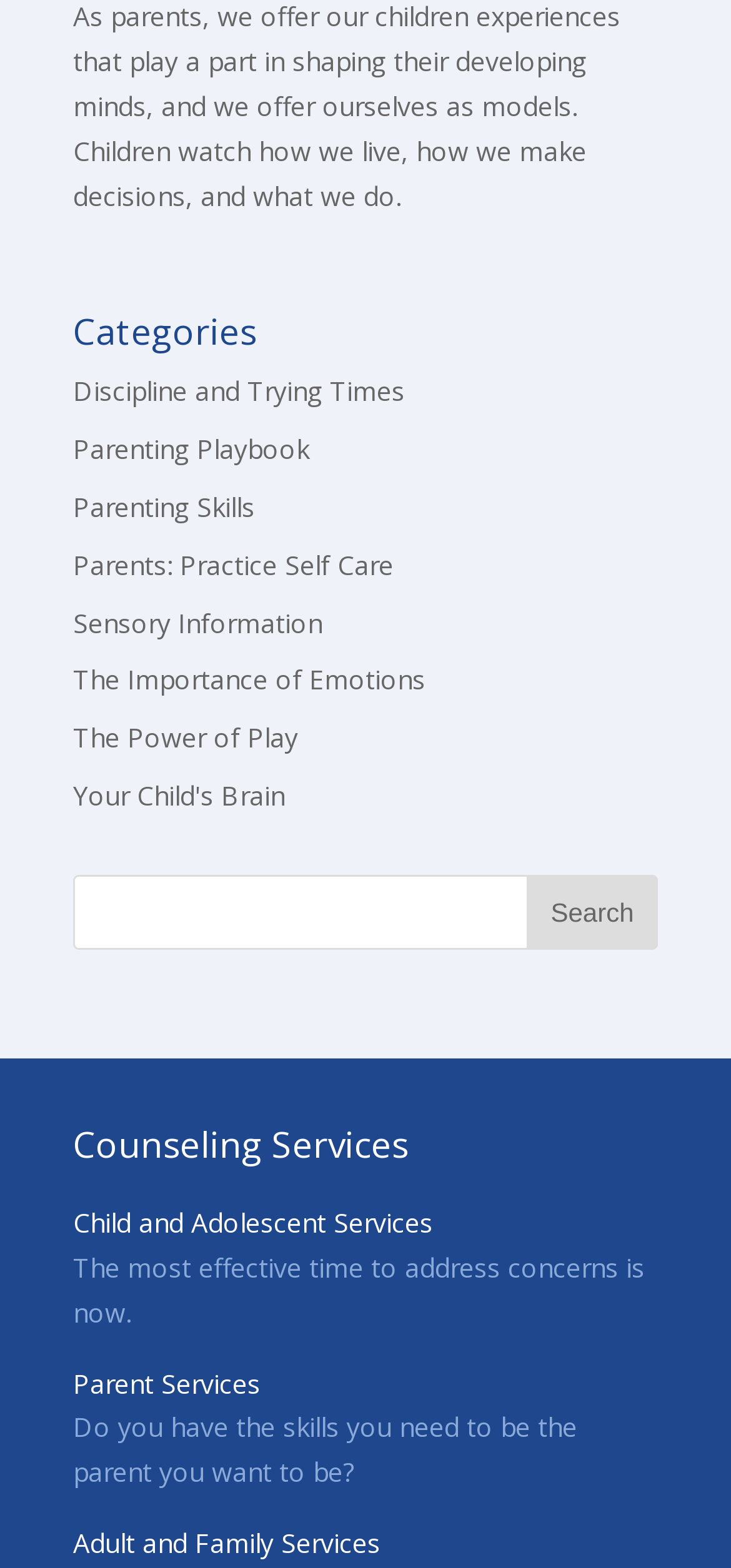Determine the bounding box coordinates of the clickable region to carry out the instruction: "Discover Adult and Family Services".

[0.1, 0.973, 0.521, 0.995]